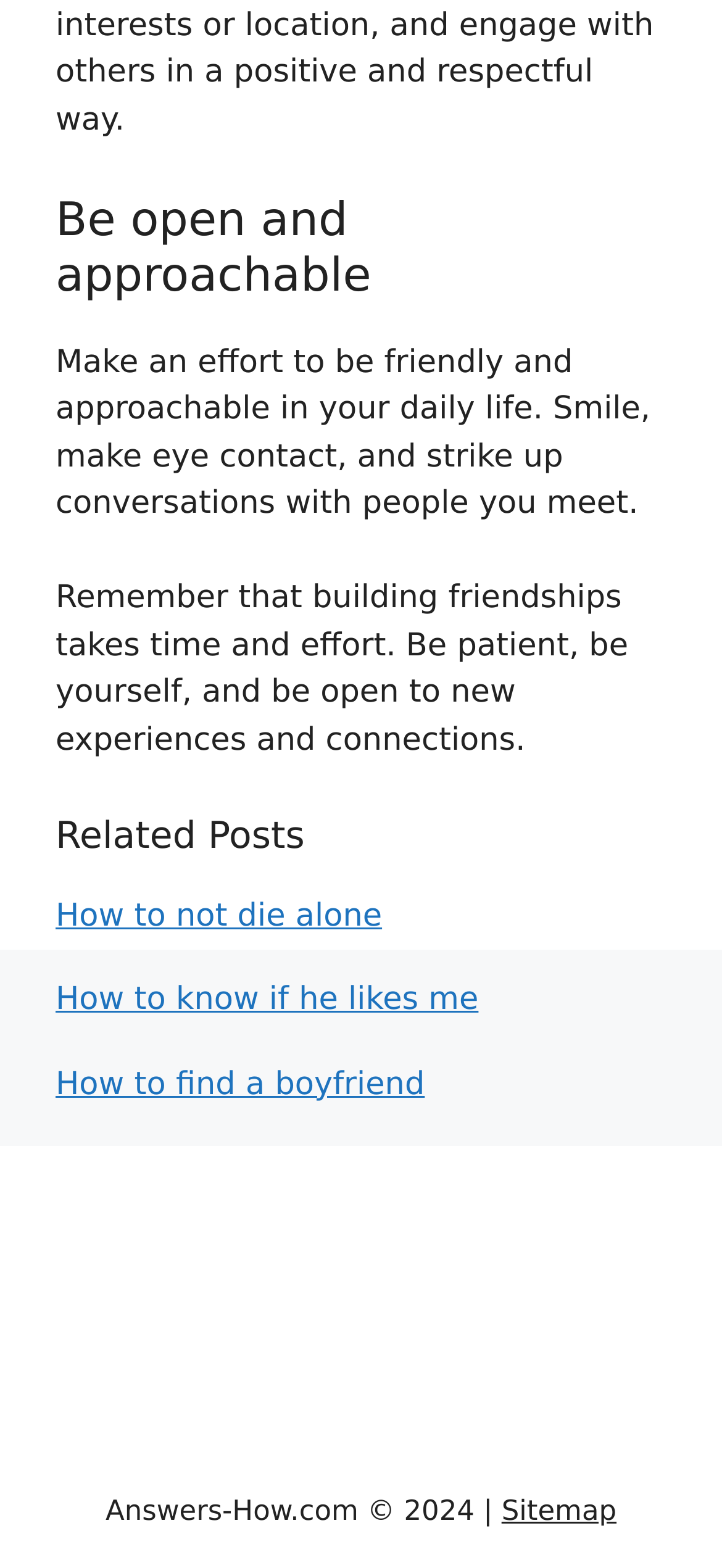Provide a one-word or short-phrase response to the question:
How many links are in the footer section?

2